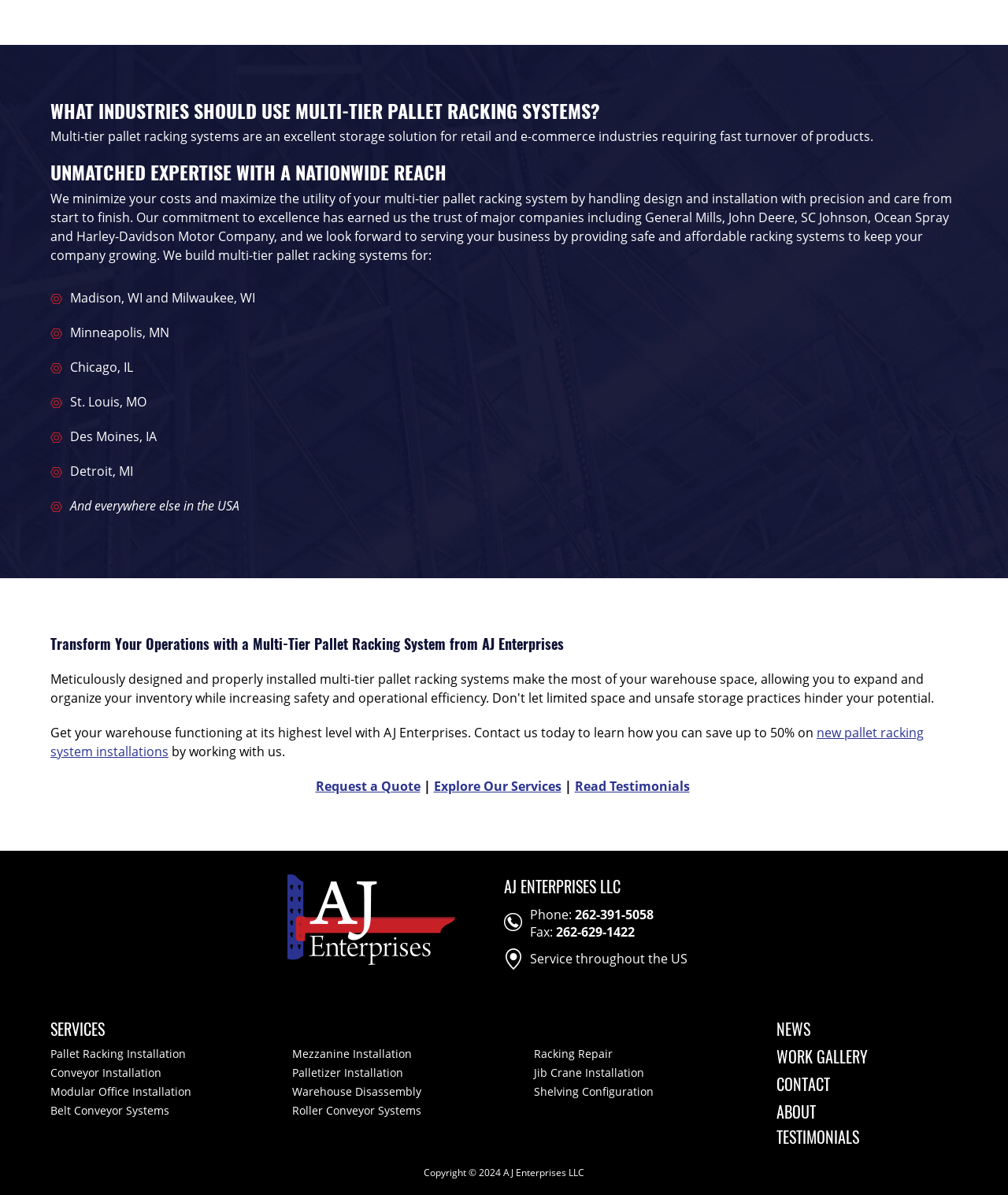Answer the question using only one word or a concise phrase: Where are AJ Enterprises' services available?

Throughout the US